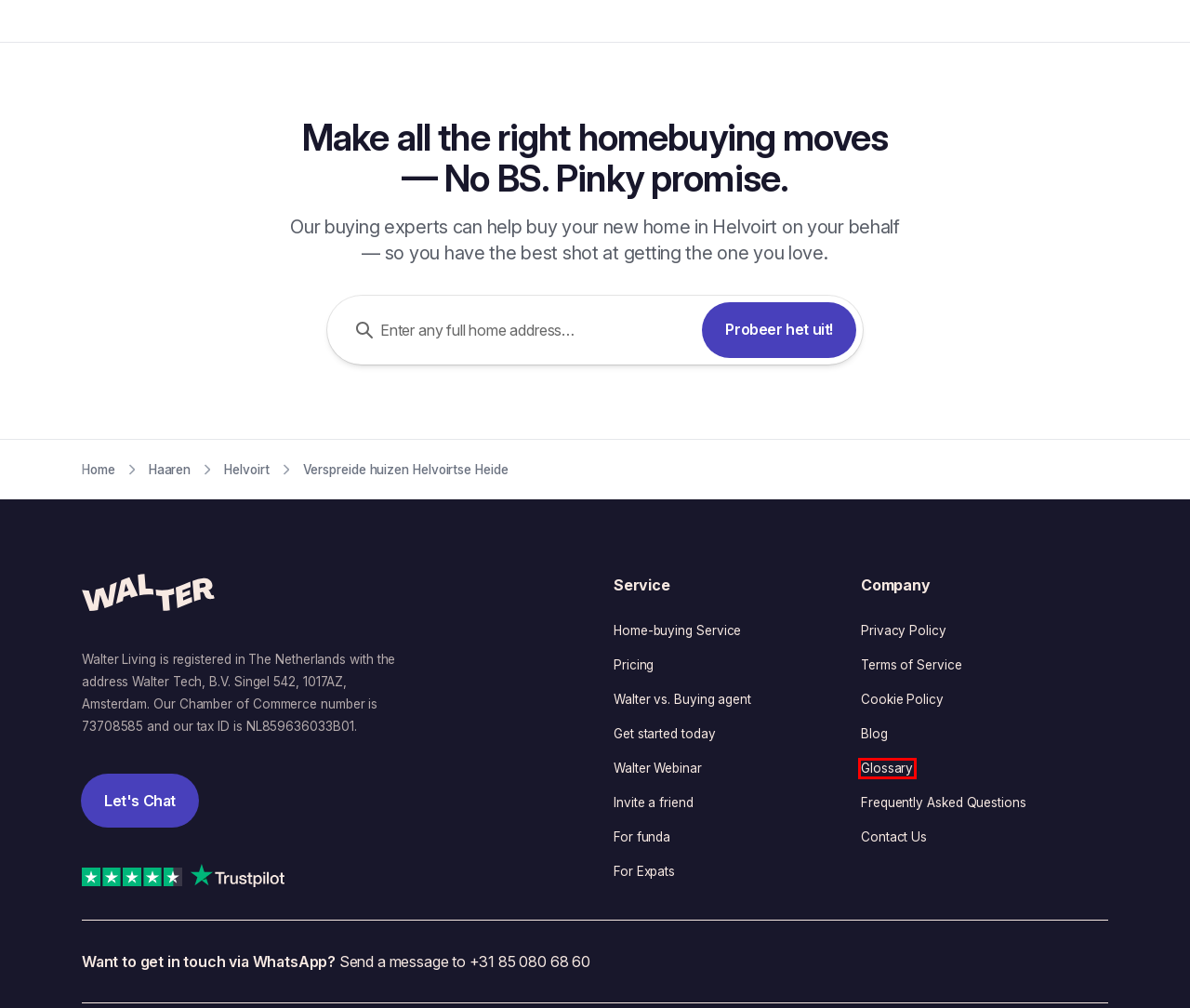Examine the screenshot of a webpage with a red rectangle bounding box. Select the most accurate webpage description that matches the new webpage after clicking the element within the bounding box. Here are the candidates:
A. Privacy | Walter: The modern buying agent
B. Walter Living reviews | Bekijk consumentenreviews over walterliving.com
C. Betrapdemakelaar | Walter: The modern buying agent
D. Cookies | Walter: The modern buying agent
E. Getting Started  | Walter: The modern buying agent
F. Invite a friend | Walter: The modern buying agent
G. Home Buying, Explained Clearly
H. The Buying Agent For Expats | Walter: The modern buying agent

G